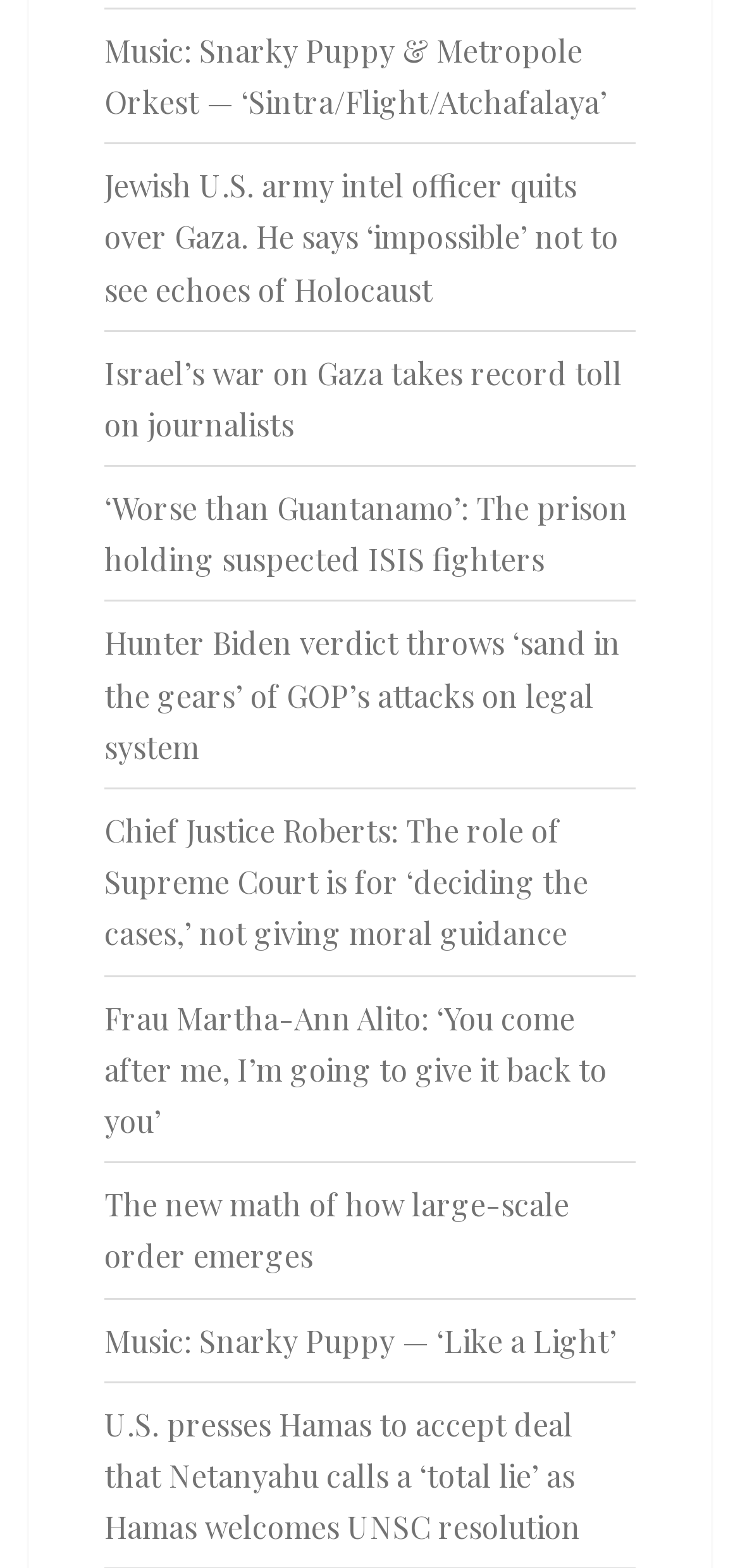Please provide the bounding box coordinates for the element that needs to be clicked to perform the following instruction: "Explore the article about Israel's war on Gaza". The coordinates should be given as four float numbers between 0 and 1, i.e., [left, top, right, bottom].

[0.141, 0.225, 0.841, 0.283]